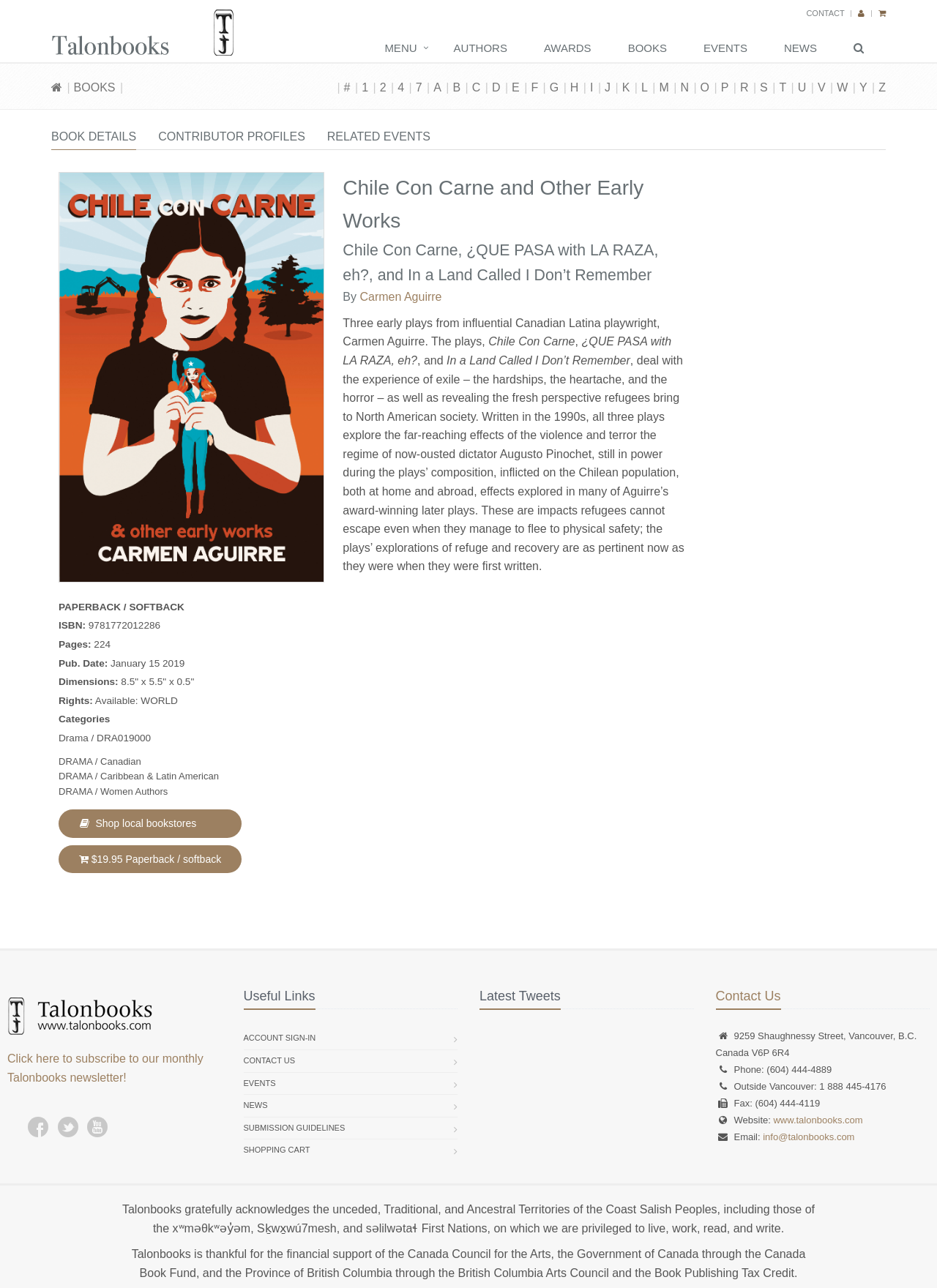Who is the author of the book 'Chile Con Carne and Other Early Works'?
Using the visual information, reply with a single word or short phrase.

Carmen Aguirre